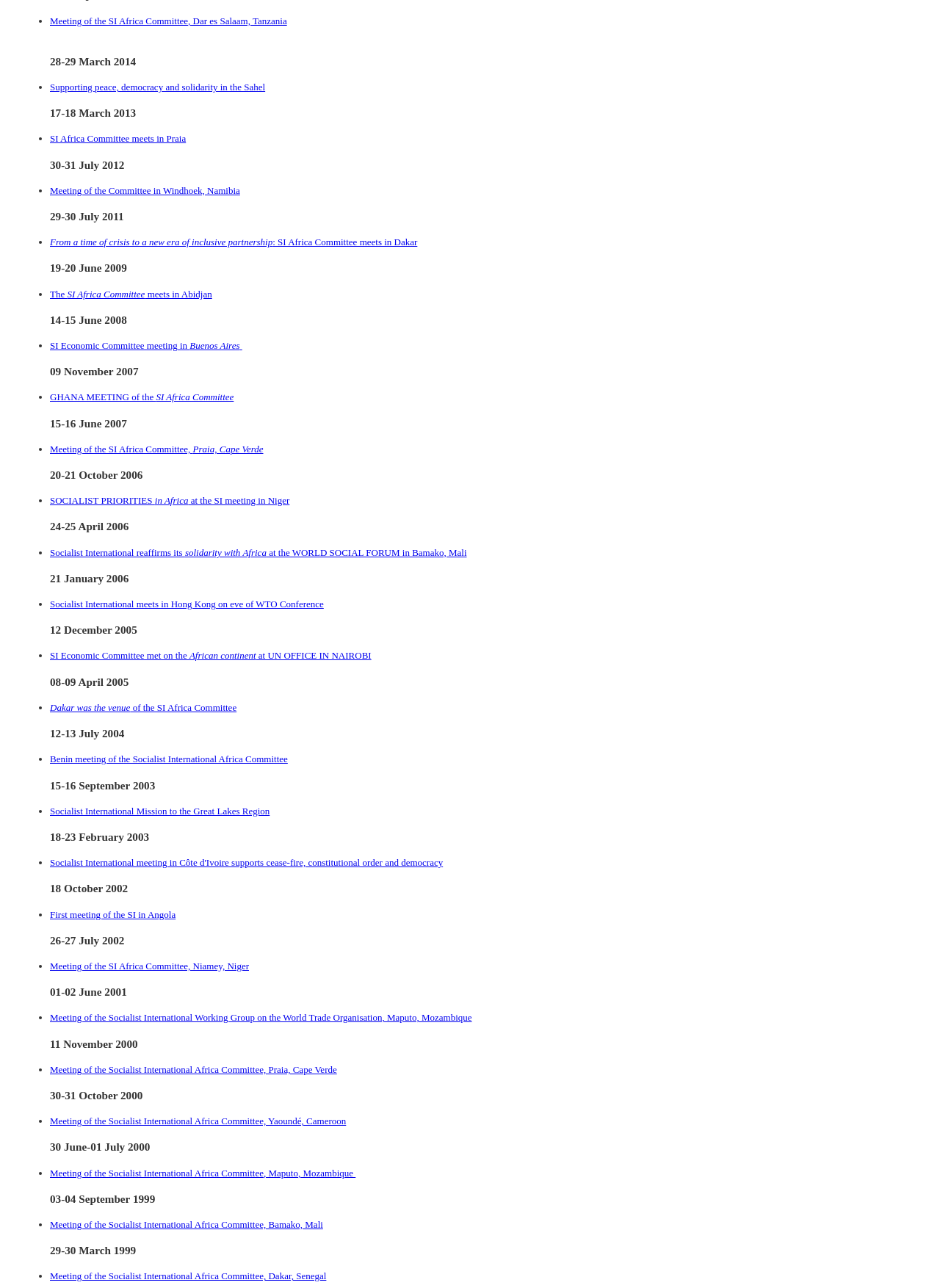Please mark the bounding box coordinates of the area that should be clicked to carry out the instruction: "Click the link 'Meeting of the Committee in Windhoek, Namibia'".

[0.053, 0.144, 0.255, 0.152]